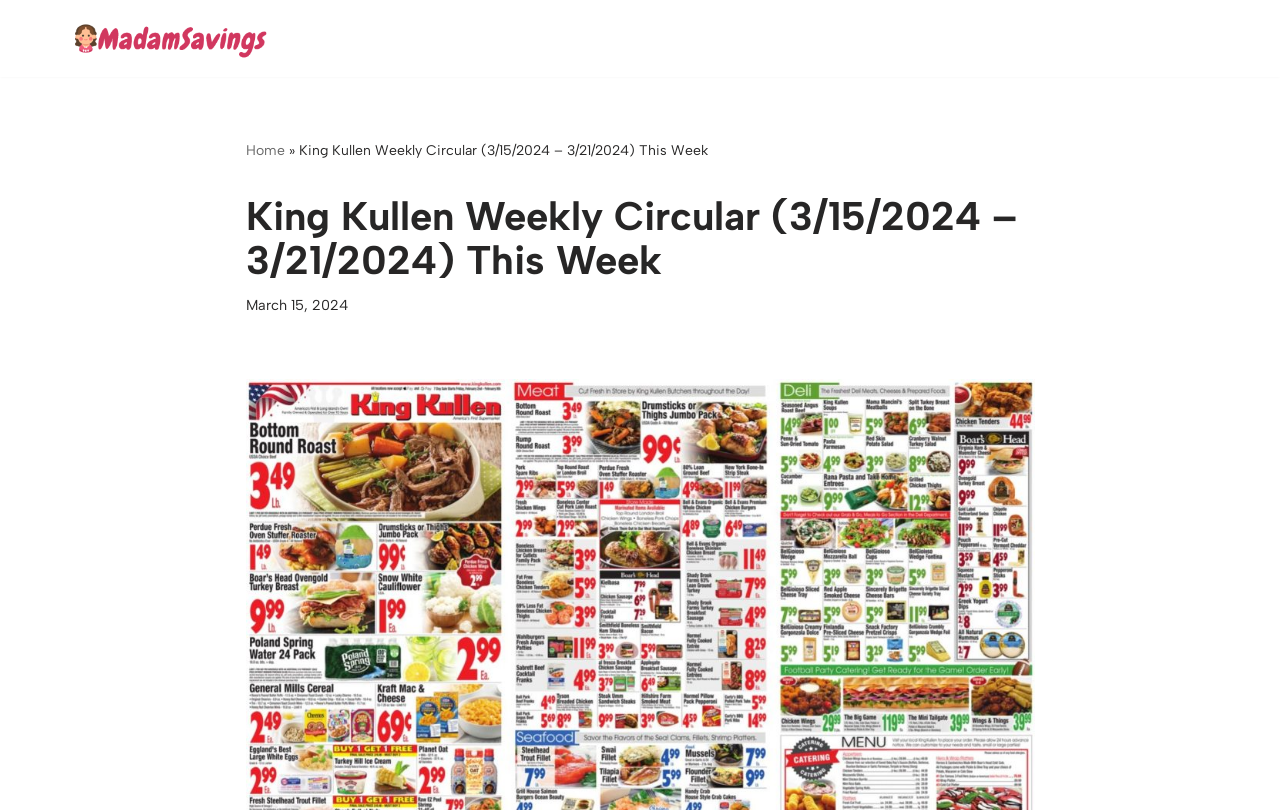What is the main heading displayed on the webpage? Please provide the text.

King Kullen Weekly Circular (3/15/2024 – 3/21/2024) This Week